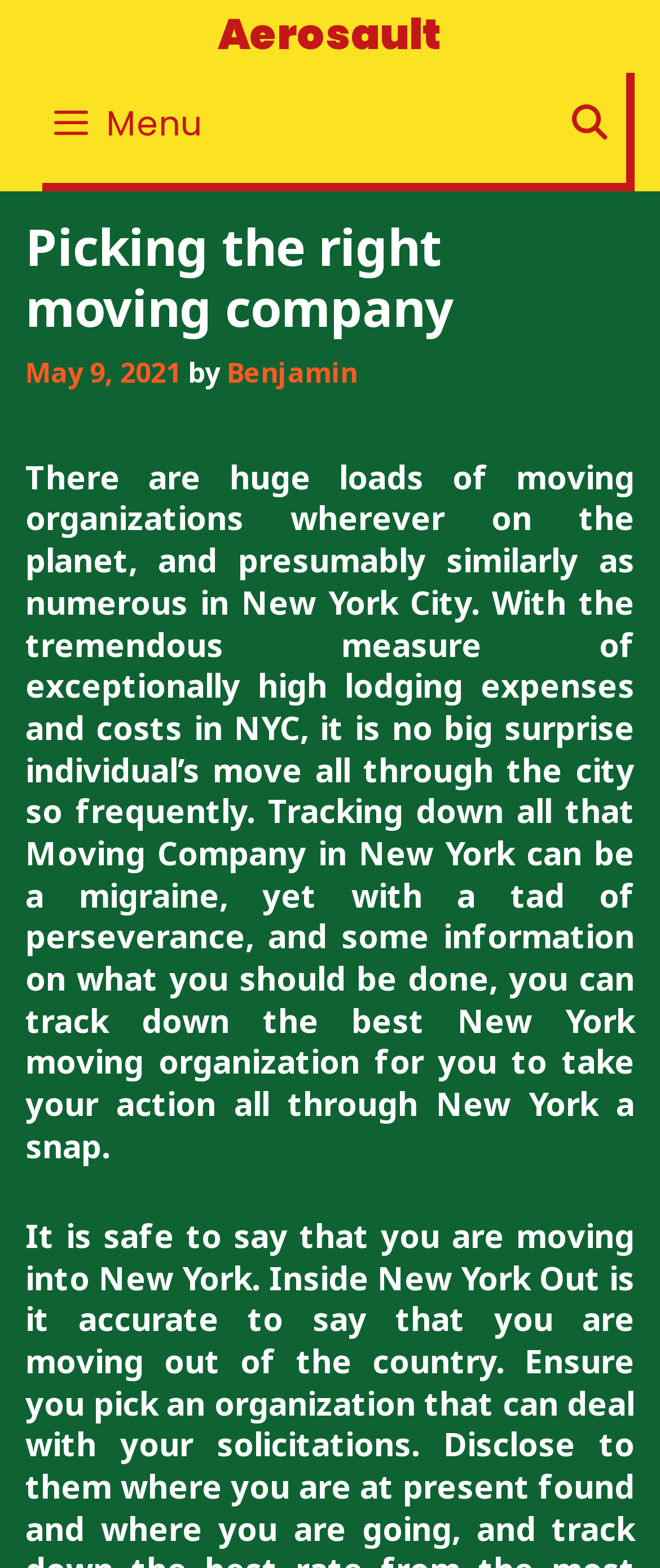Identify the main title of the webpage and generate its text content.

Picking the right moving company